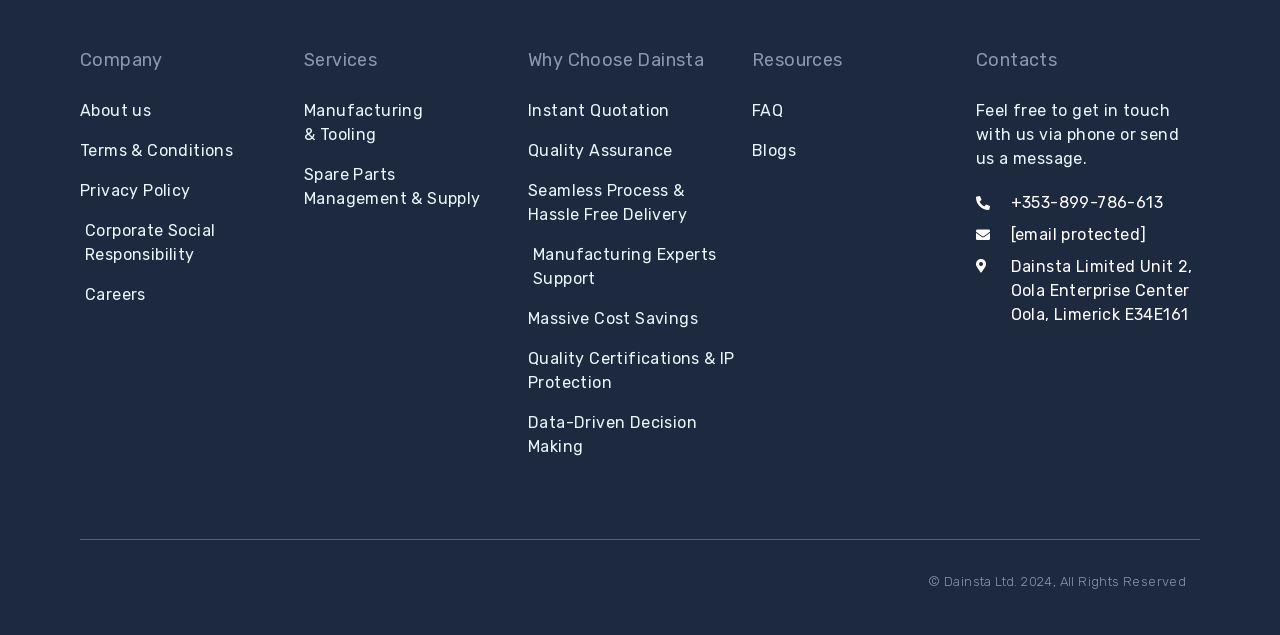Determine the bounding box coordinates of the region to click in order to accomplish the following instruction: "Get an instant quotation". Provide the coordinates as four float numbers between 0 and 1, specifically [left, top, right, bottom].

[0.412, 0.156, 0.588, 0.193]